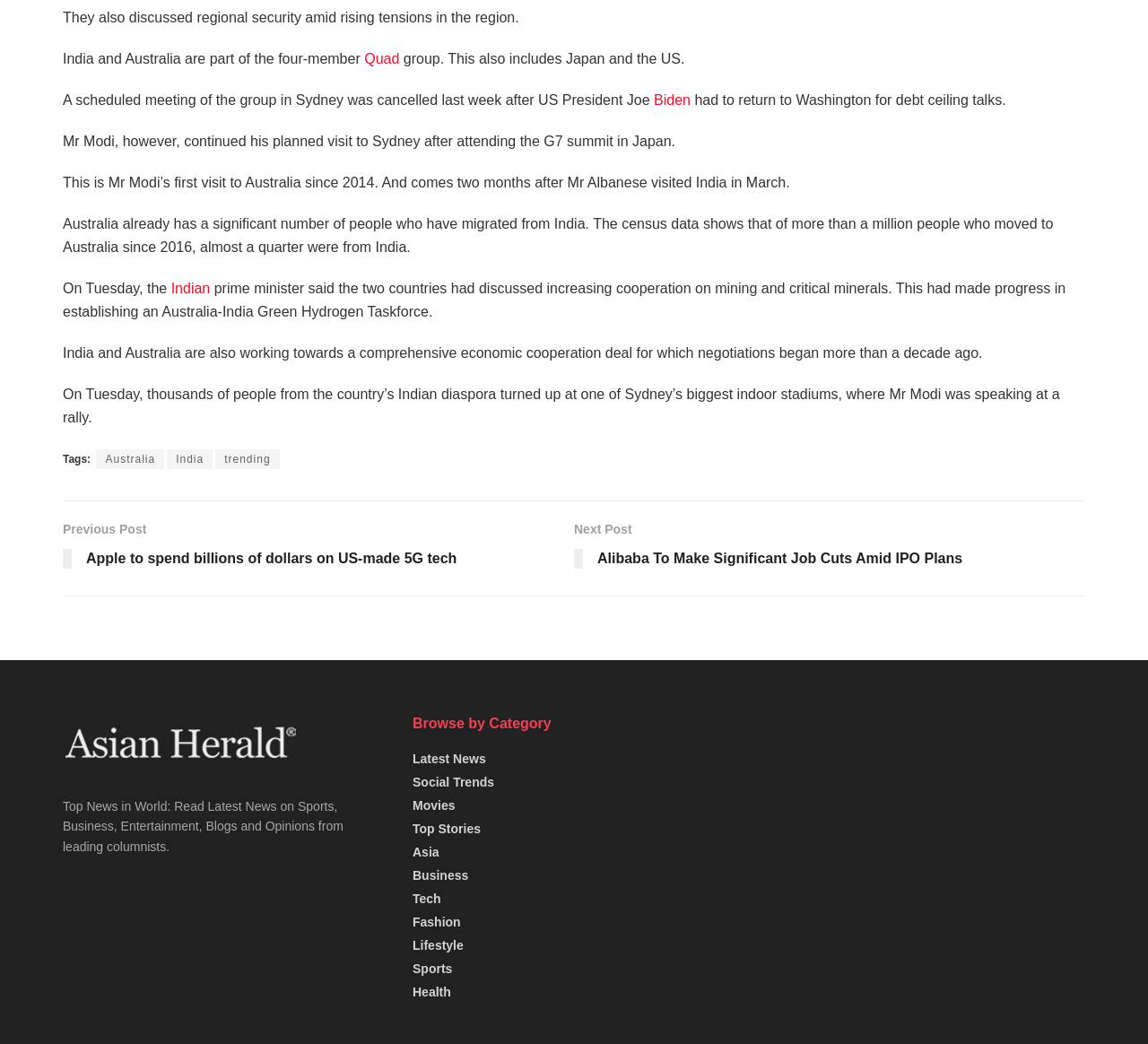Please identify the bounding box coordinates of the clickable area that will fulfill the following instruction: "Read the previous post about Apple". The coordinates should be in the format of four float numbers between 0 and 1, i.e., [left, top, right, bottom].

[0.055, 0.498, 0.5, 0.553]